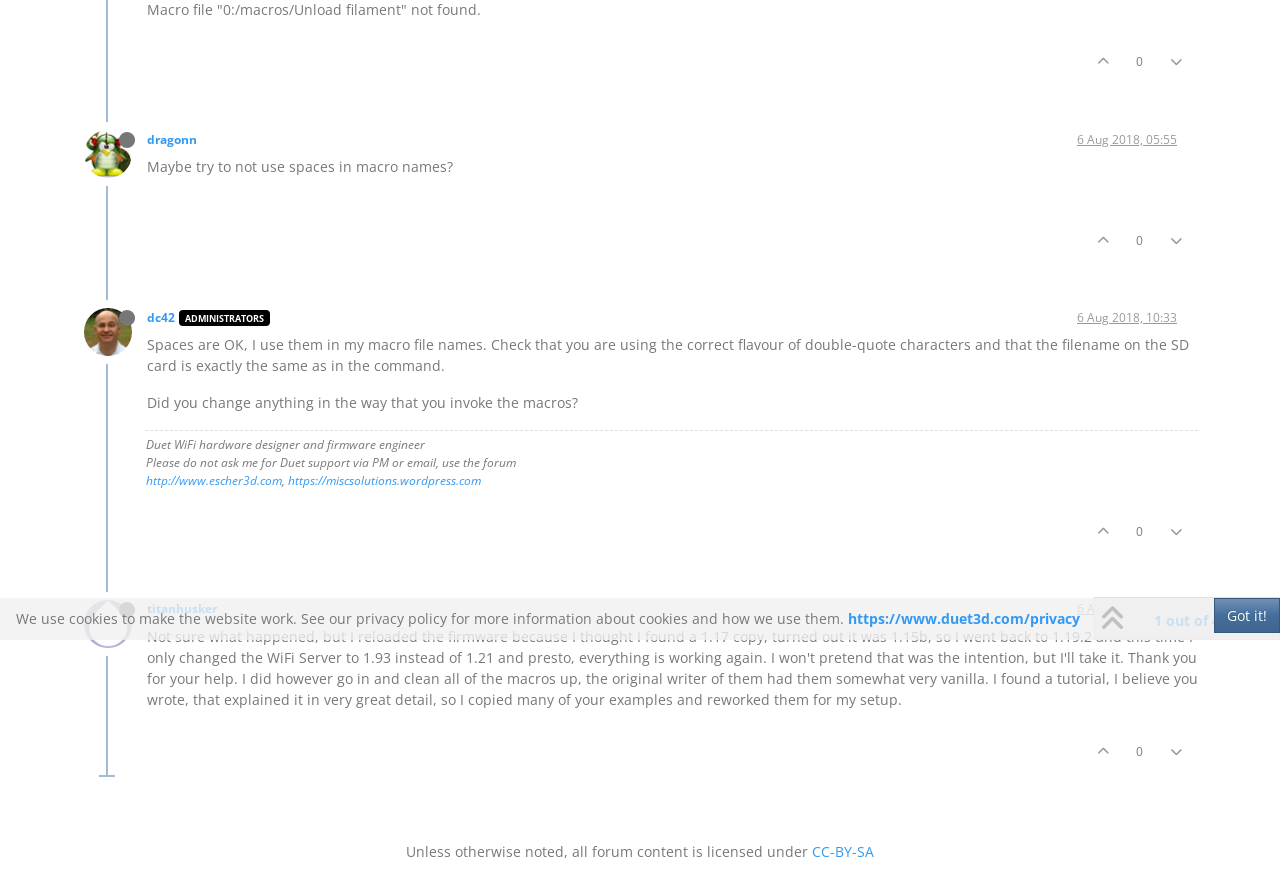Using the element description provided, determine the bounding box coordinates in the format (top-left x, top-left y, bottom-right x, bottom-right y). Ensure that all values are floating point numbers between 0 and 1. Element description: parent_node: 0

[0.845, 0.242, 0.879, 0.298]